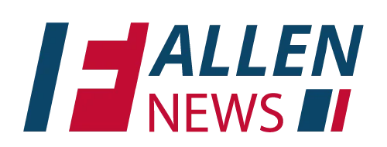Consider the image and give a detailed and elaborate answer to the question: 
What type of content does the logo suggest the website is dedicated to delivering?

The design of the logo suggests a focus on news and information, which implies that the website is dedicated to delivering timely and relevant news content to its viewers.